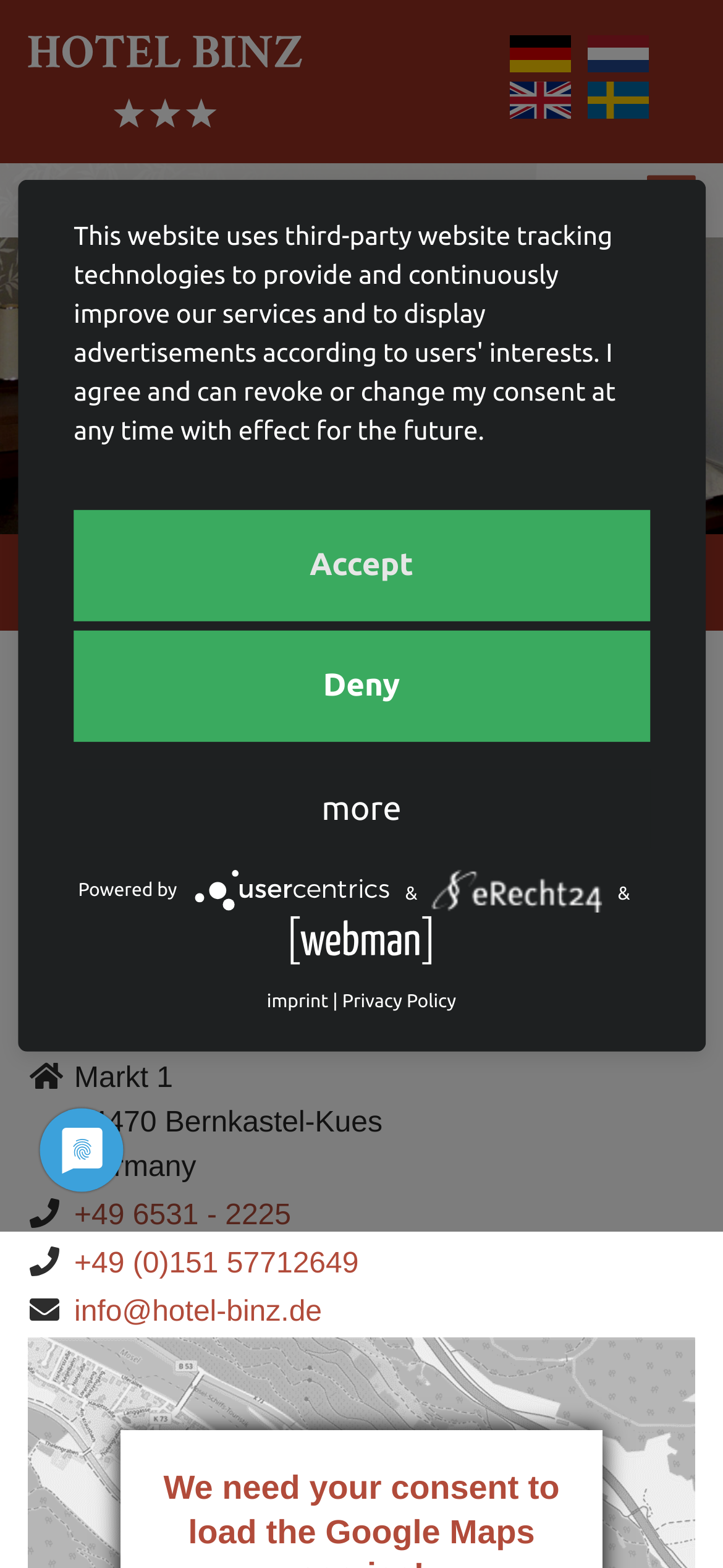Please provide a one-word or short phrase answer to the question:
What is the address of the hotel?

Markt 1 54470 Bernkastel-Kues Germany